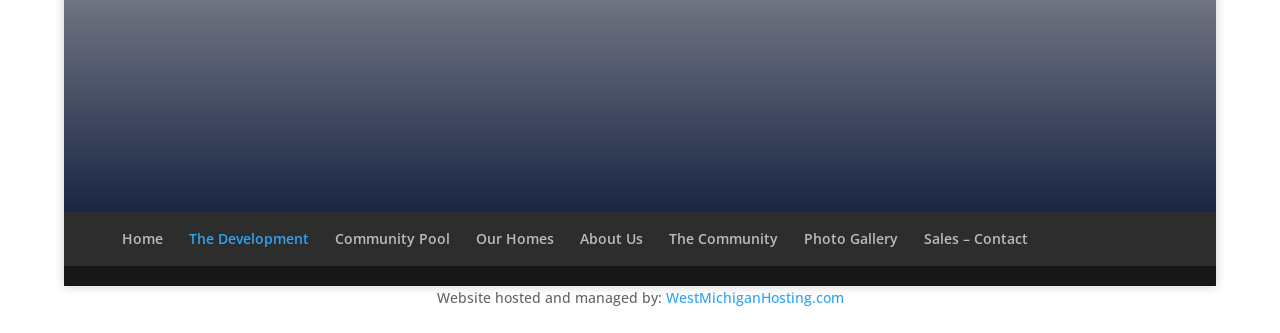Locate the bounding box coordinates for the element described below: "Sales – Contact". The coordinates must be four float values between 0 and 1, formatted as [left, top, right, bottom].

[0.722, 0.687, 0.803, 0.744]